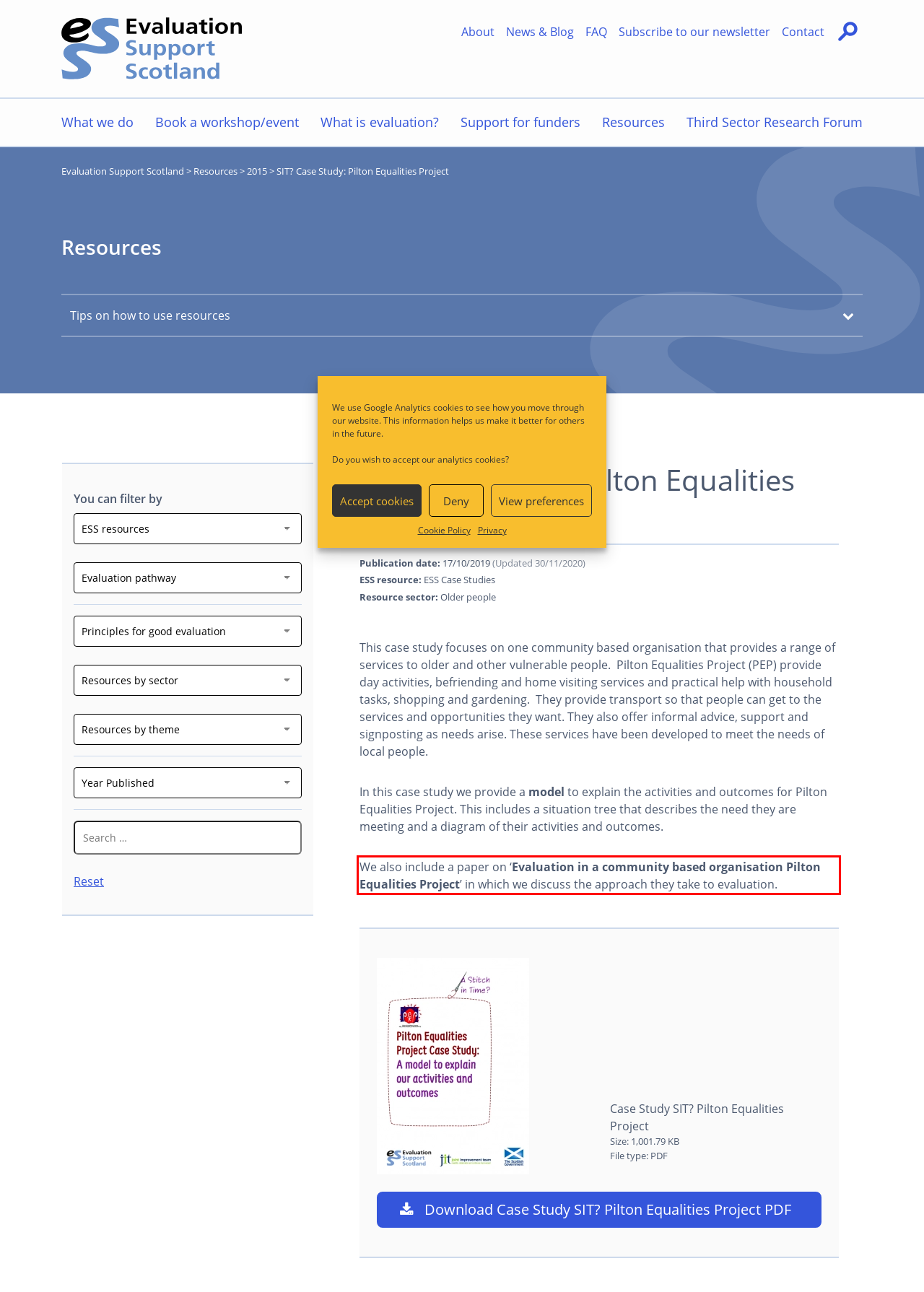Within the screenshot of the webpage, there is a red rectangle. Please recognize and generate the text content inside this red bounding box.

We also include a paper on ‘Evaluation in a community based organisation Pilton Equalities Project’ in which we discuss the approach they take to evaluation.